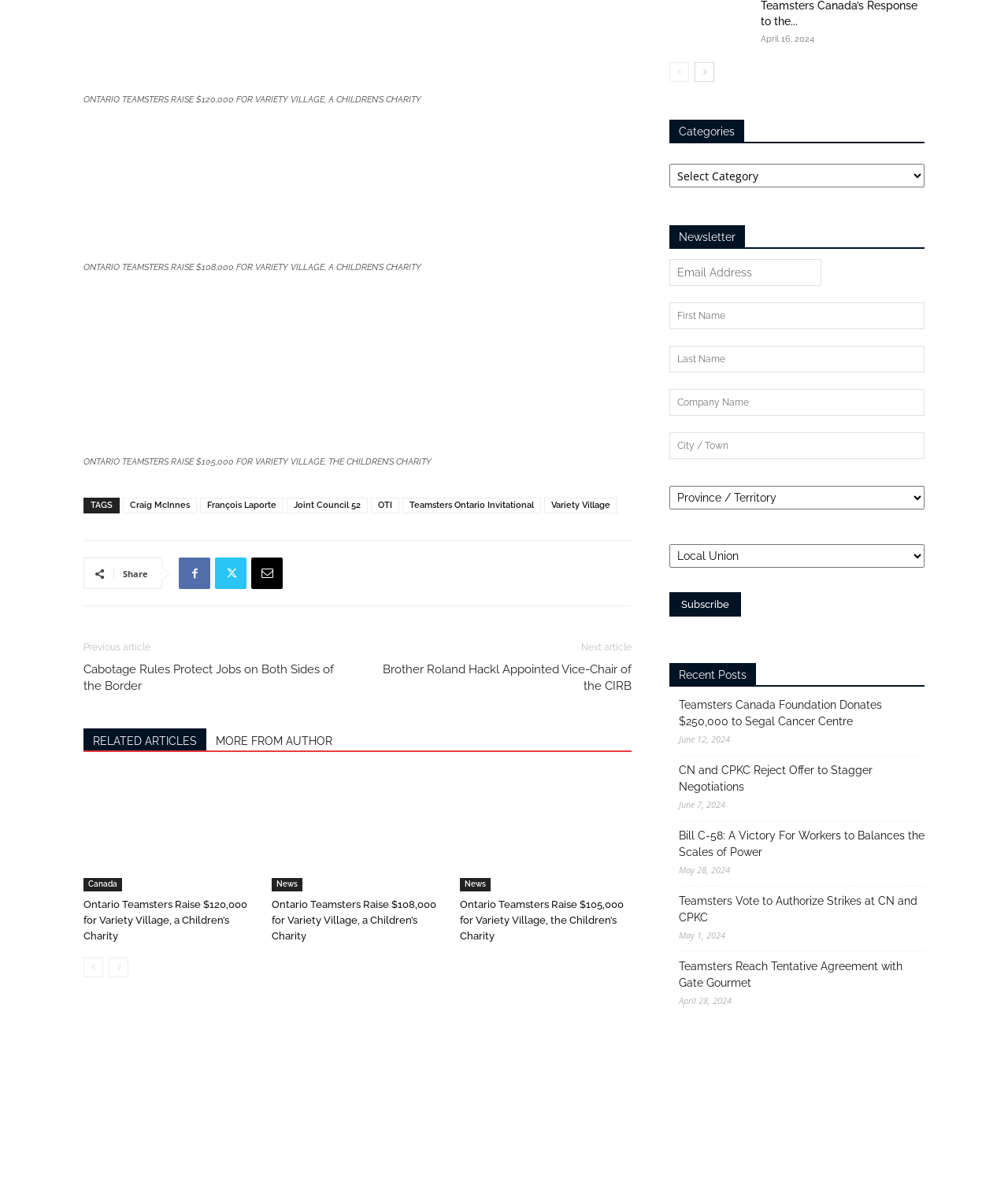Bounding box coordinates are specified in the format (top-left x, top-left y, bottom-right x, bottom-right y). All values are floating point numbers bounded between 0 and 1. Please provide the bounding box coordinate of the region this sentence describes: Canada

[0.083, 0.736, 0.121, 0.747]